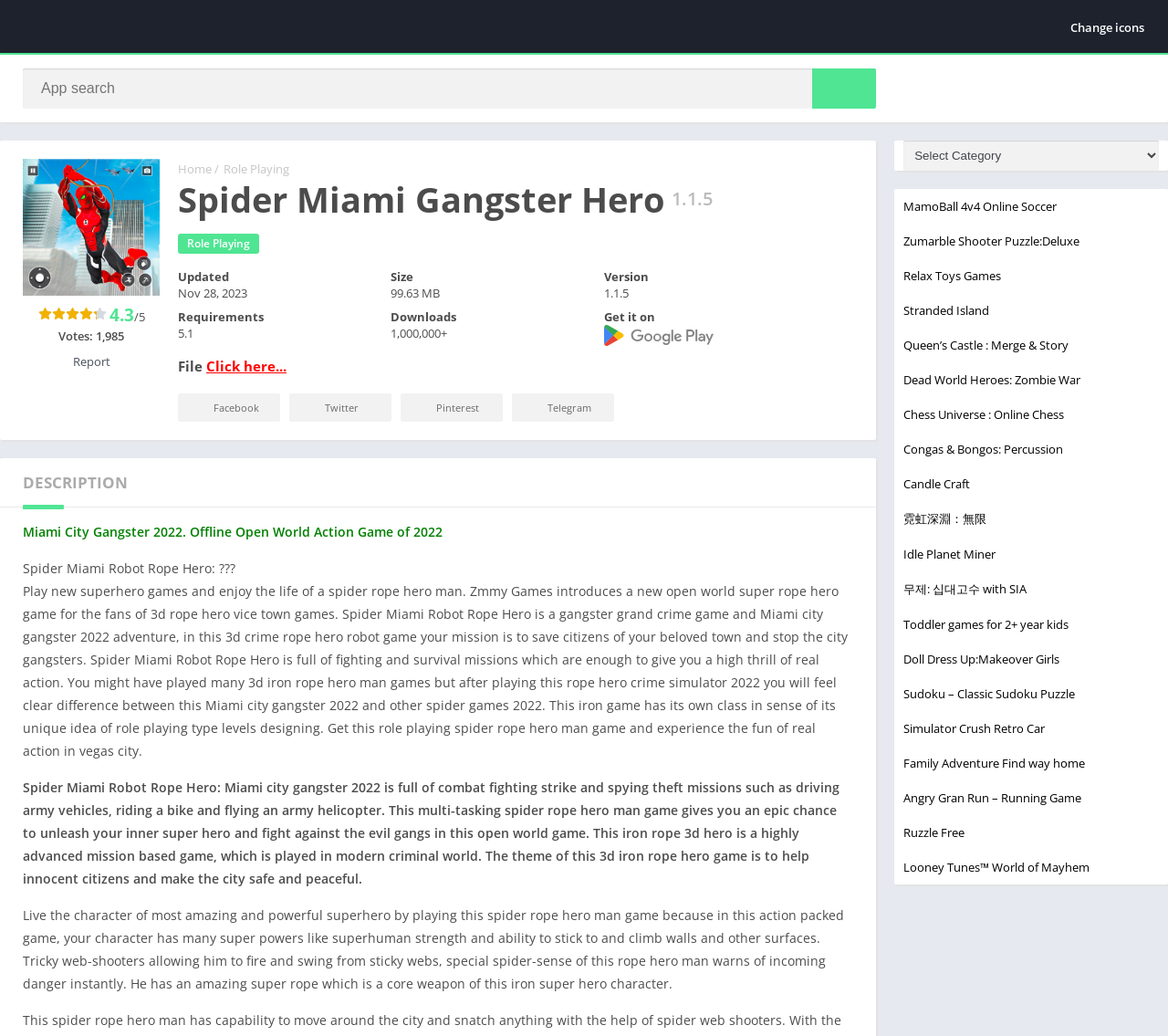Find the bounding box coordinates of the clickable area required to complete the following action: "Explore other games like MamoBall 4v4 Online Soccer".

[0.773, 0.192, 0.905, 0.207]